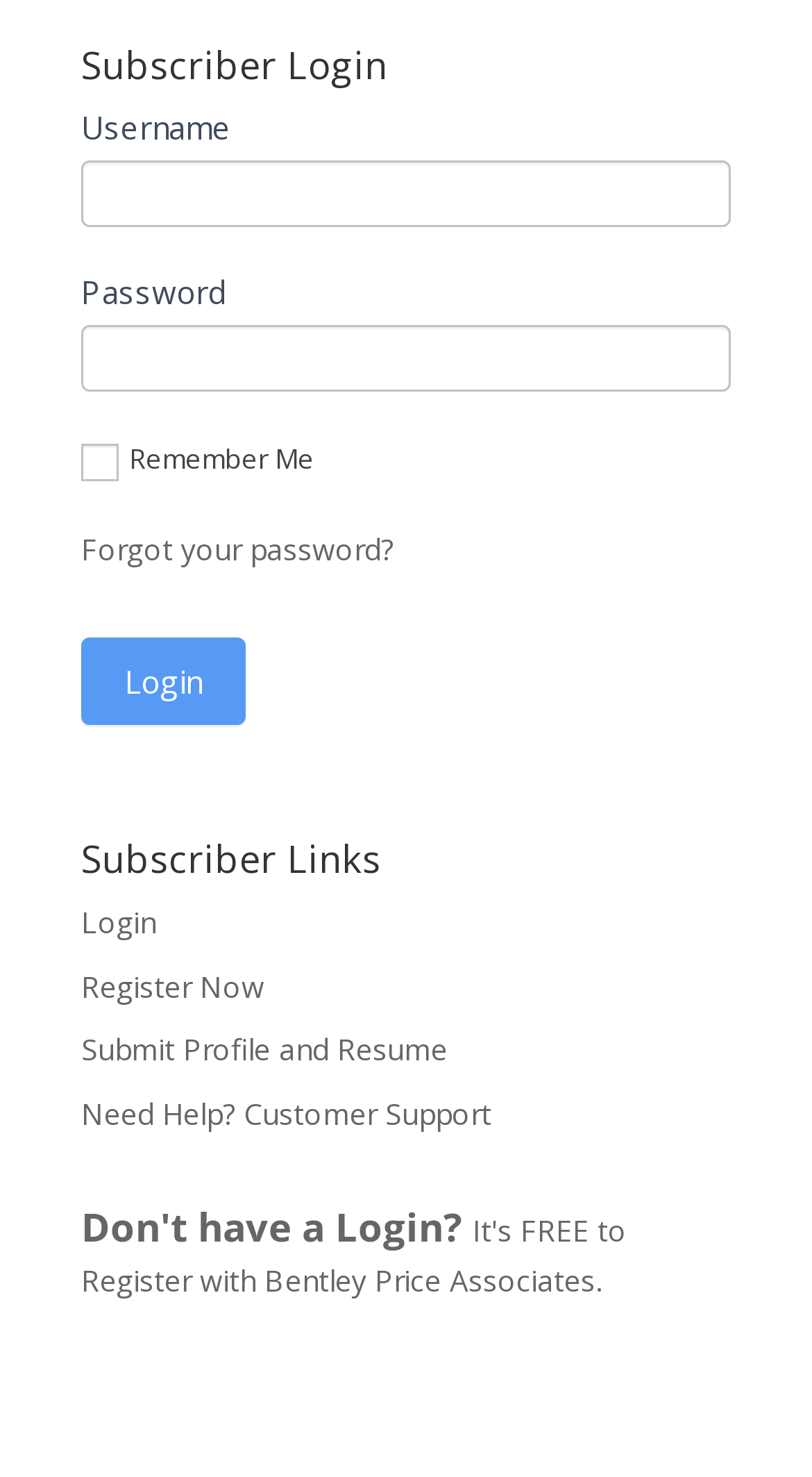Identify the bounding box for the UI element described as: "Submit Profile and Resume". The coordinates should be four float numbers between 0 and 1, i.e., [left, top, right, bottom].

[0.1, 0.697, 0.551, 0.724]